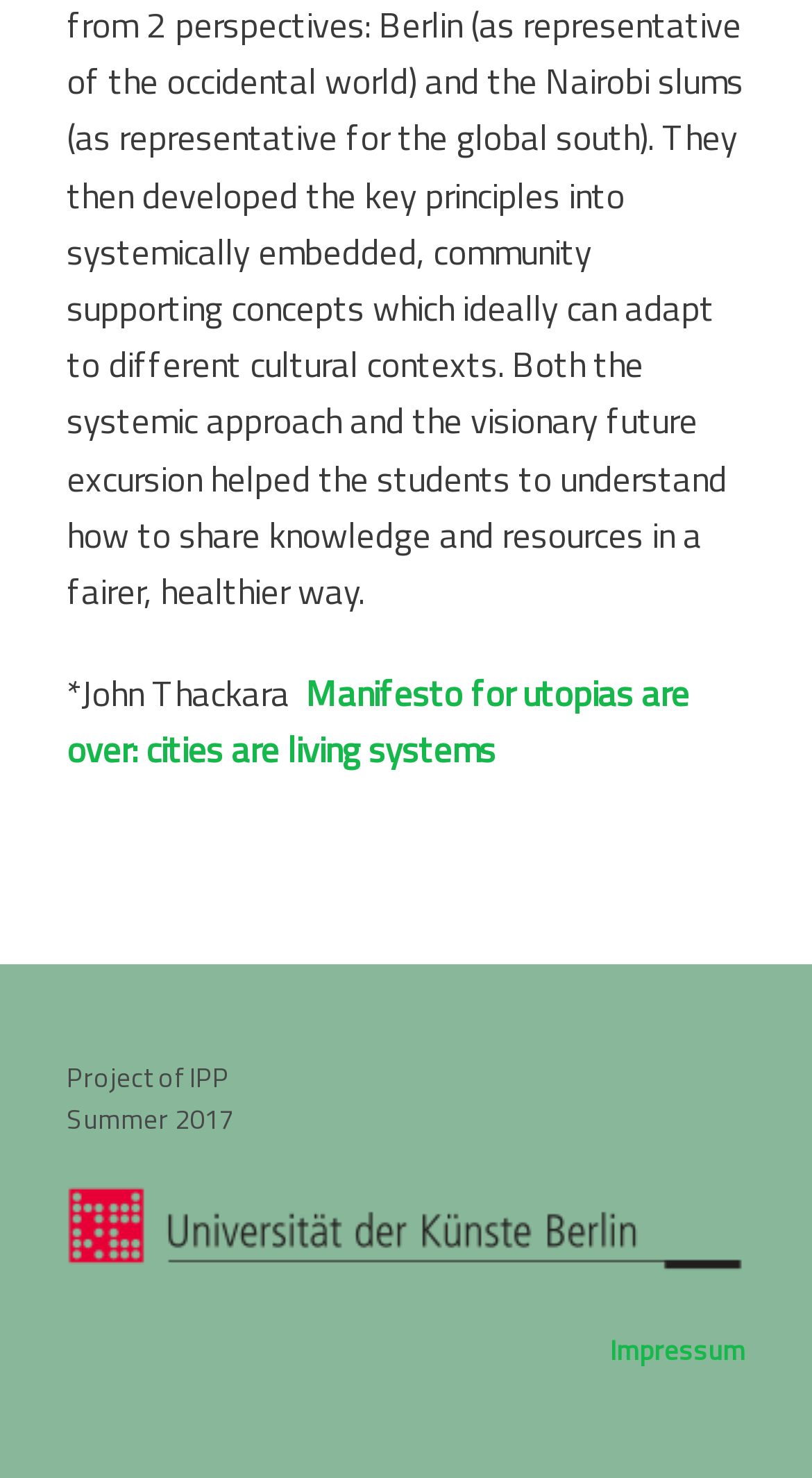When was the project conducted?
Provide a detailed answer to the question using information from the image.

The text 'Summer 2017' is present in the complementary section of the webpage, which suggests that the project was conducted during the summer of 2017.